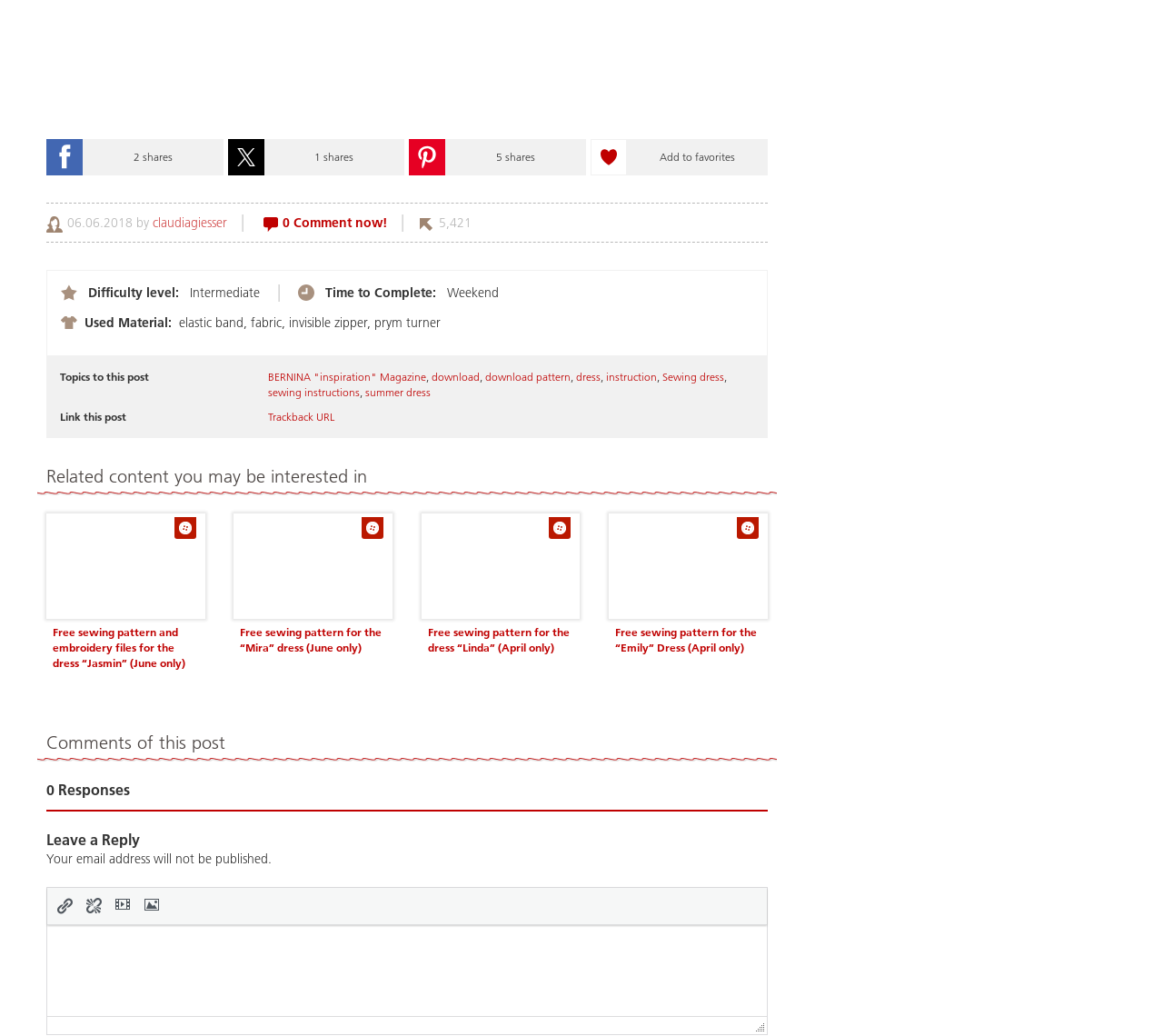Determine the bounding box coordinates of the clickable region to execute the instruction: "Visit About Me page". The coordinates should be four float numbers between 0 and 1, denoted as [left, top, right, bottom].

None